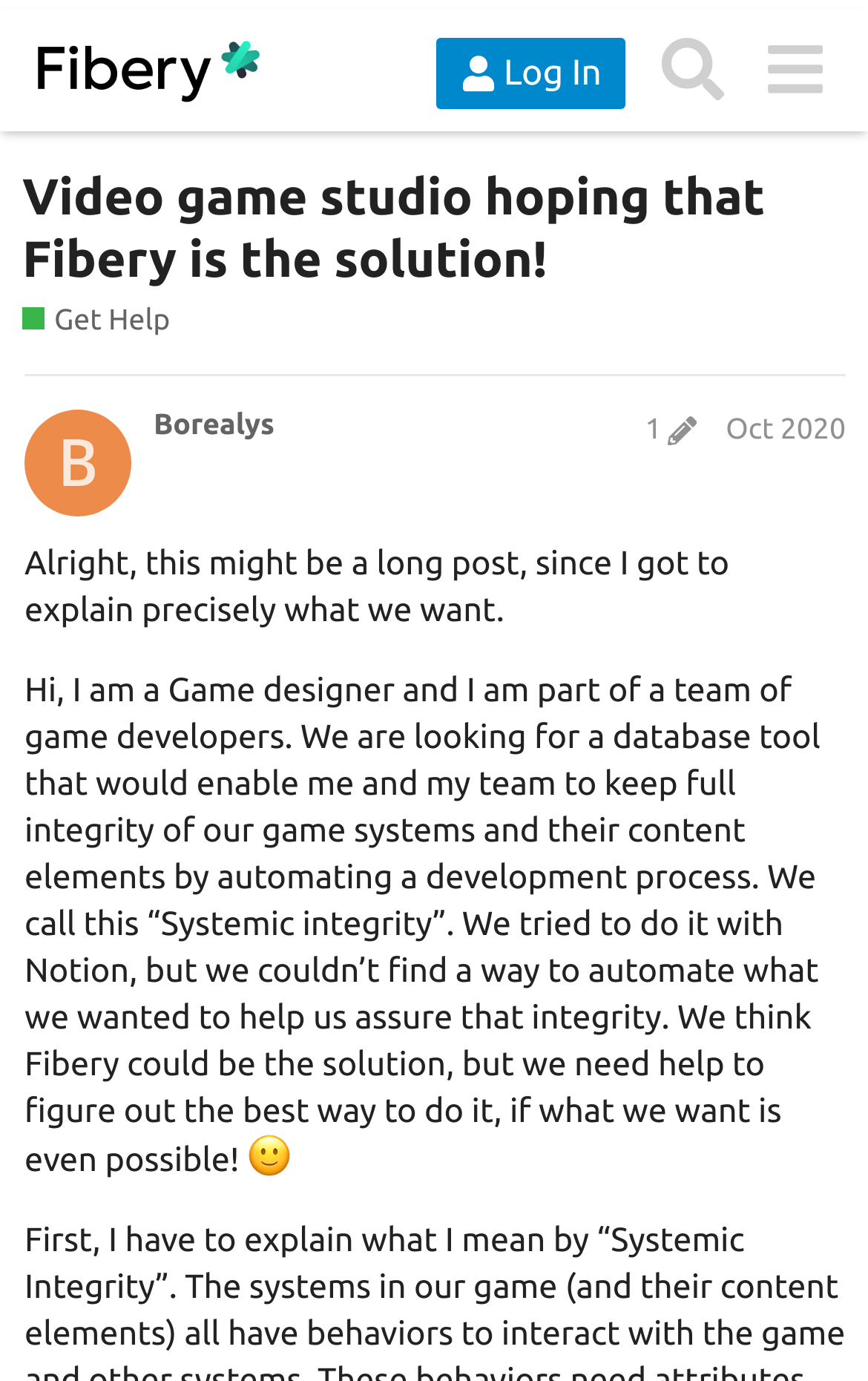Using the information in the image, give a comprehensive answer to the question: 
What is the date of the post edit history?

The date of the post edit history can be found in the post edit history section, where it says 'Oct 9, 2020 8:22 pm'.